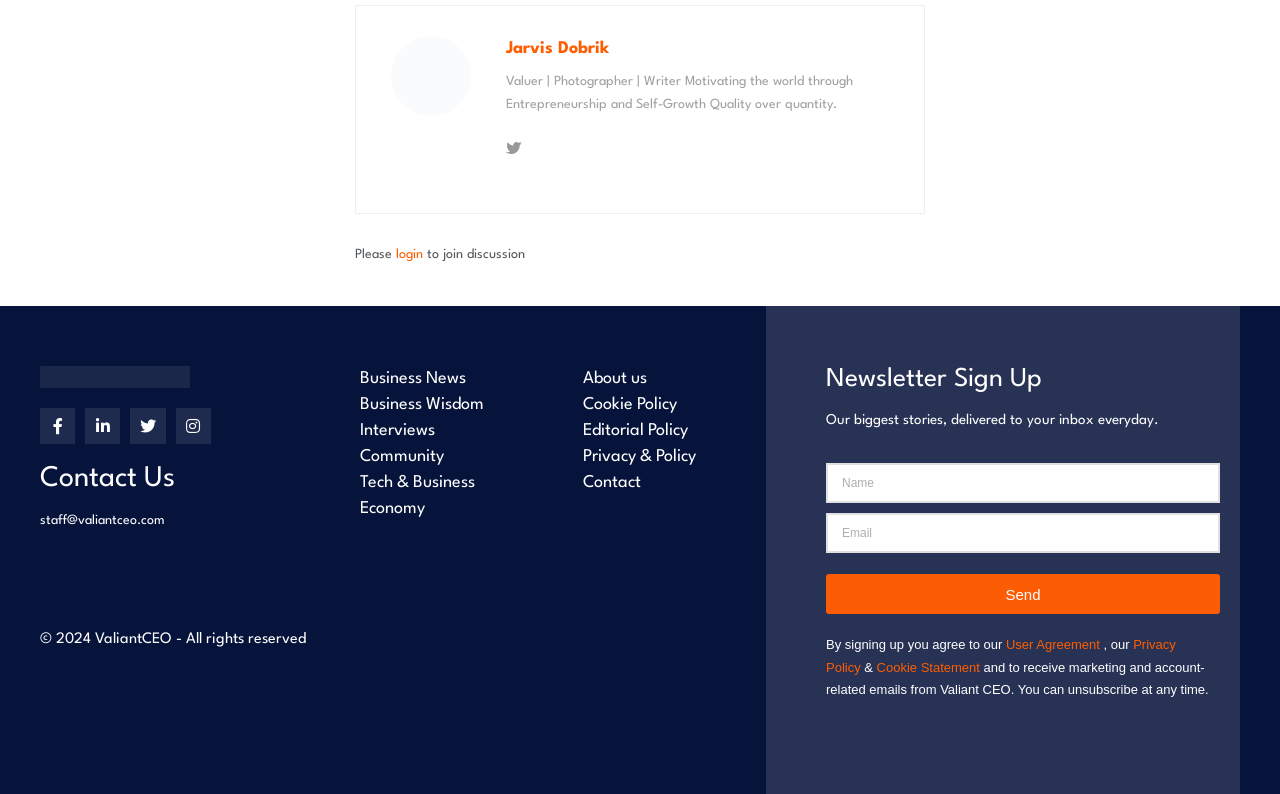Please specify the bounding box coordinates of the clickable region to carry out the following instruction: "Click on Jarvis Dobrik's profile link". The coordinates should be four float numbers between 0 and 1, in the format [left, top, right, bottom].

[0.395, 0.051, 0.476, 0.072]